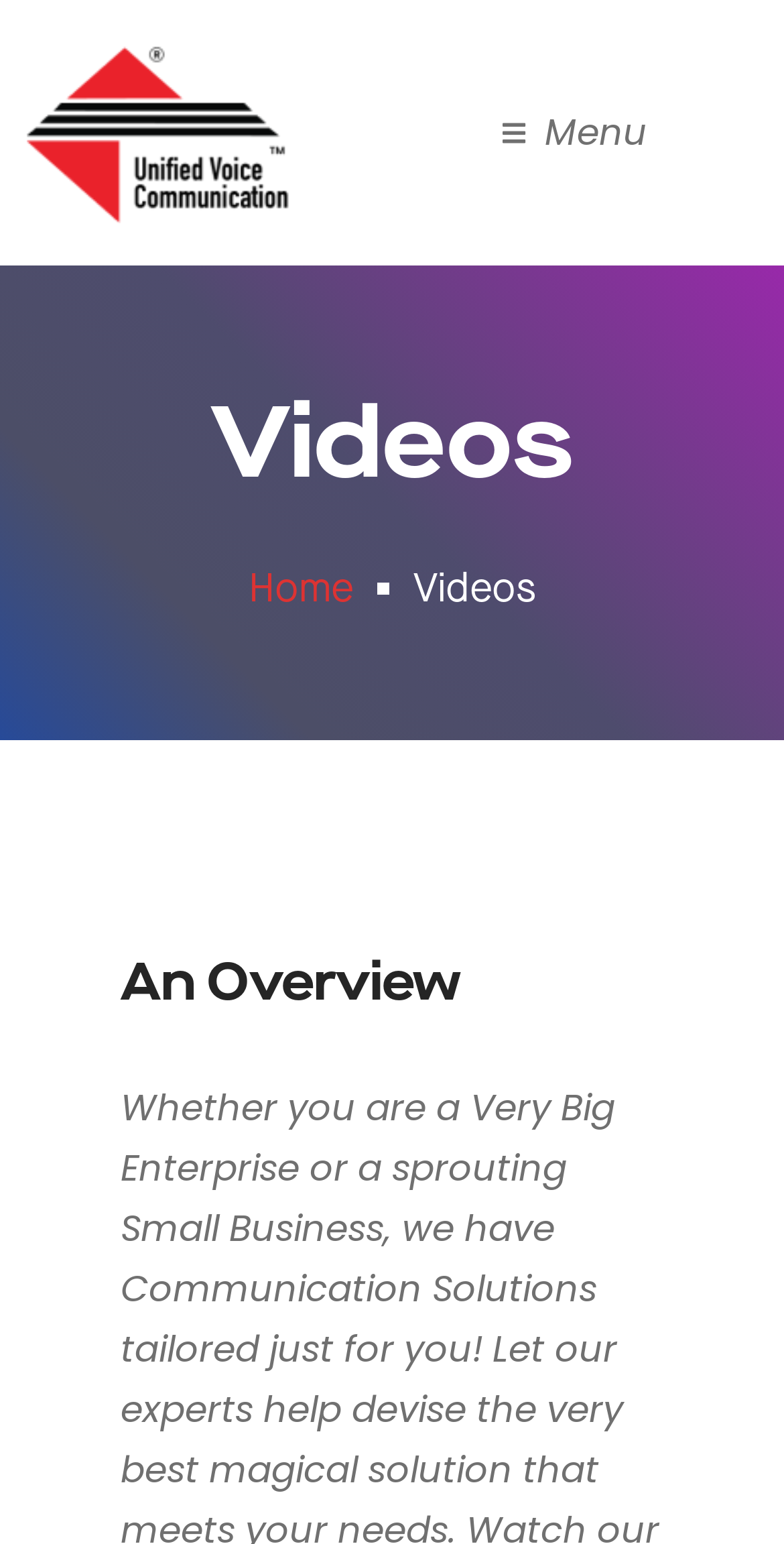Identify the bounding box coordinates for the UI element mentioned here: "Home". Provide the coordinates as four float values between 0 and 1, i.e., [left, top, right, bottom].

[0.317, 0.366, 0.45, 0.397]